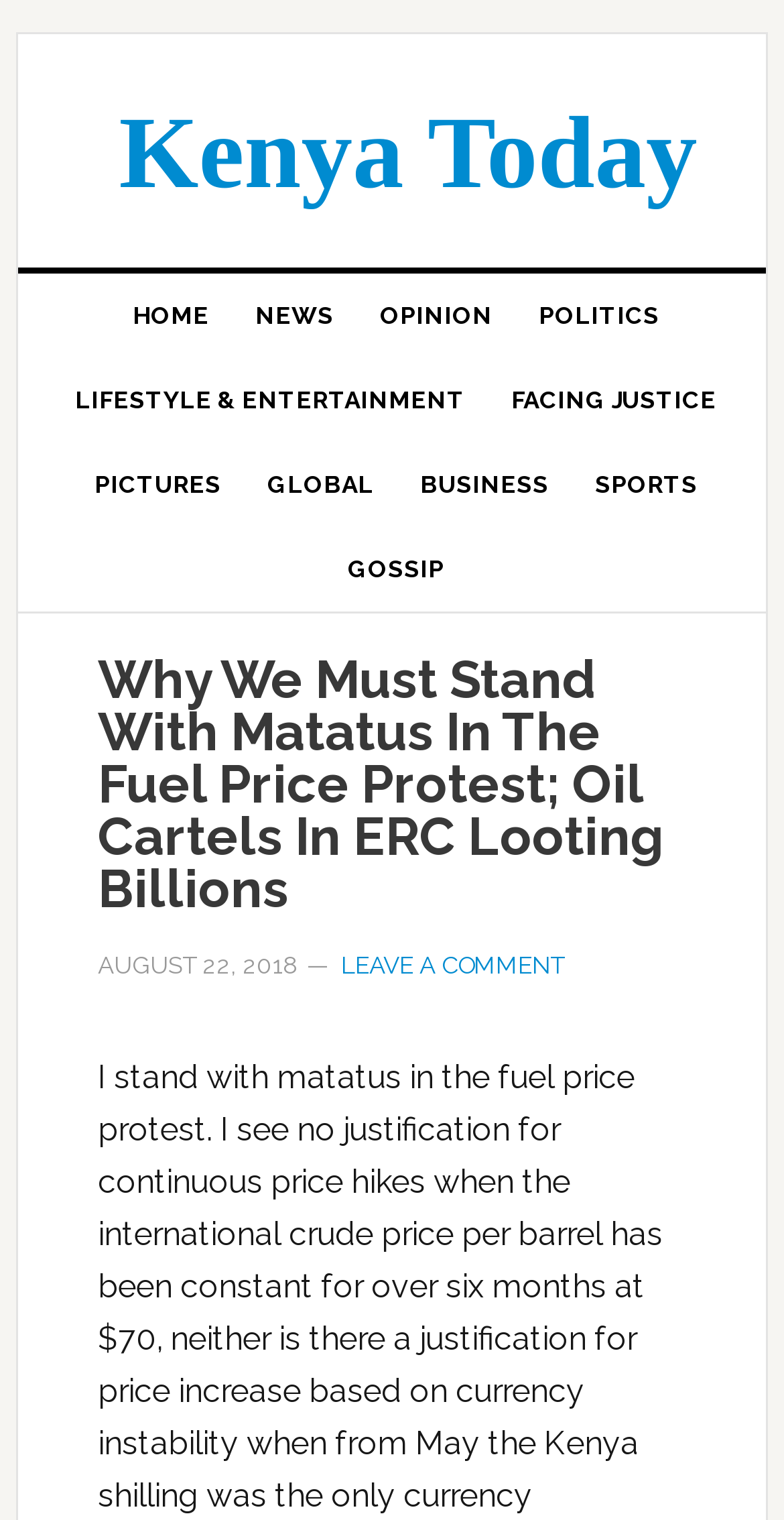Mark the bounding box of the element that matches the following description: "Lifestyle & entertainment".

[0.065, 0.236, 0.624, 0.291]